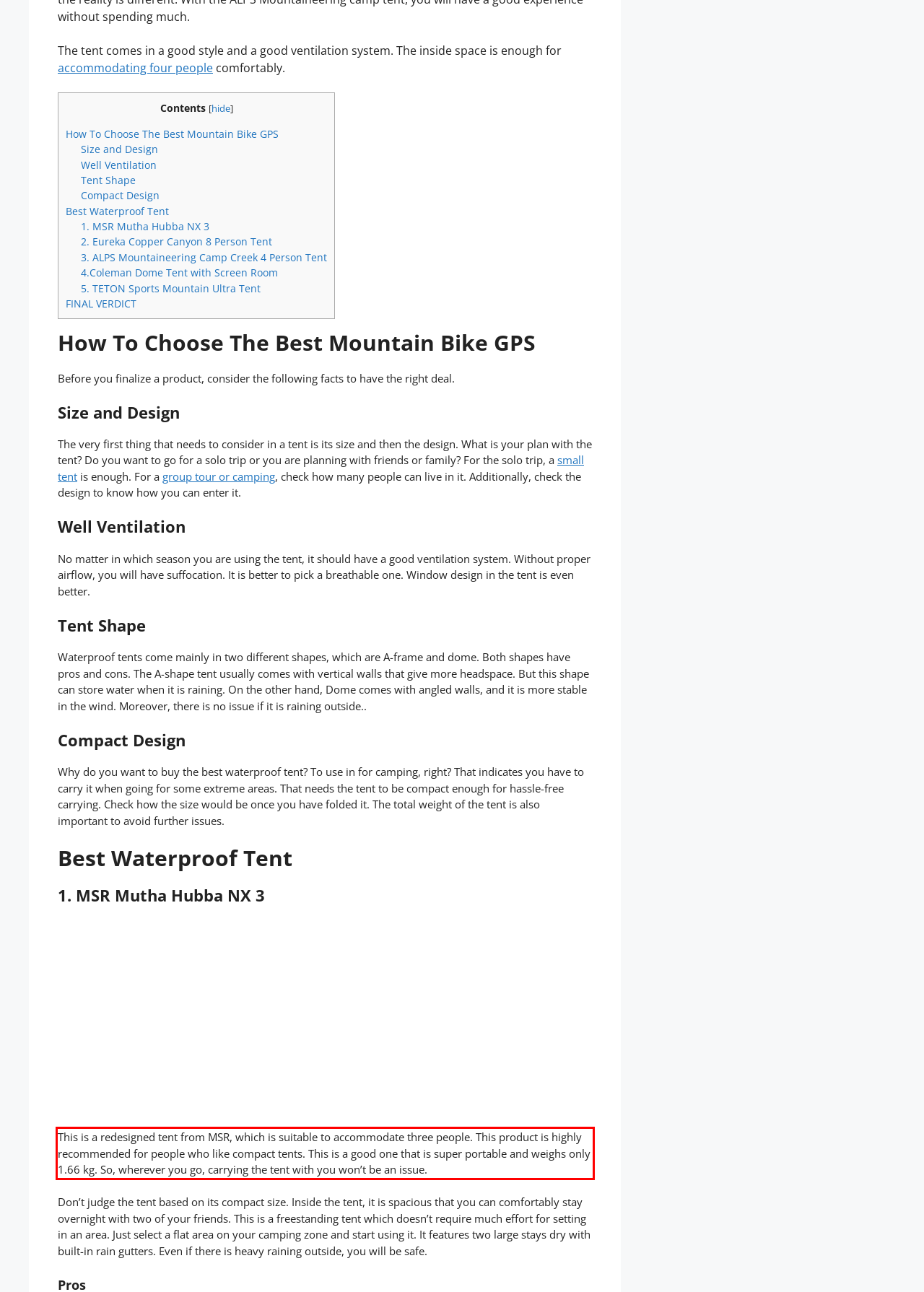Given a screenshot of a webpage containing a red rectangle bounding box, extract and provide the text content found within the red bounding box.

This is a redesigned tent from MSR, which is suitable to accommodate three people. This product is highly recommended for people who like compact tents. This is a good one that is super portable and weighs only 1.66 kg. So, wherever you go, carrying the tent with you won’t be an issue.